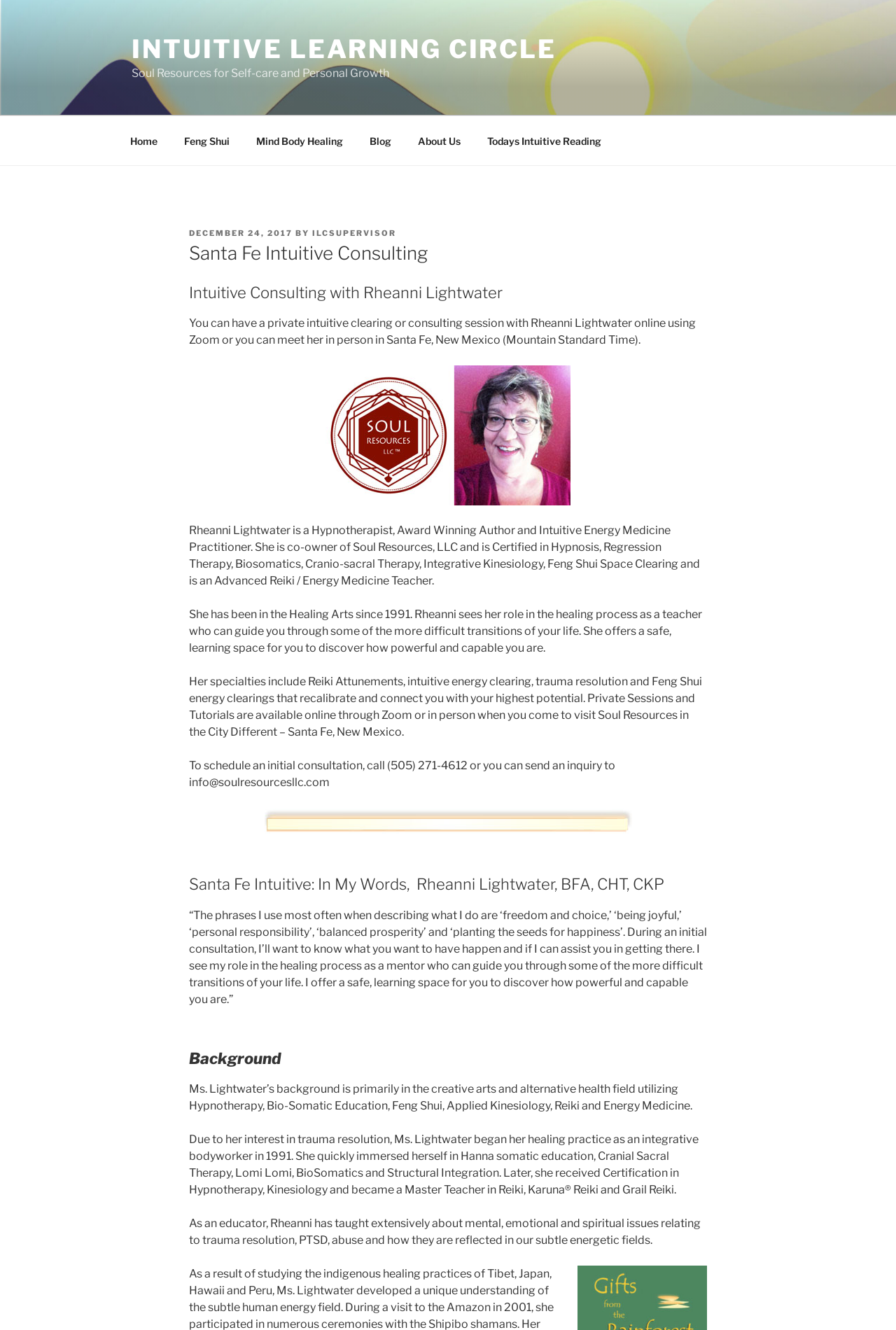Provide a single word or phrase to answer the given question: 
What is the location of the consulting sessions?

Santa Fe, New Mexico